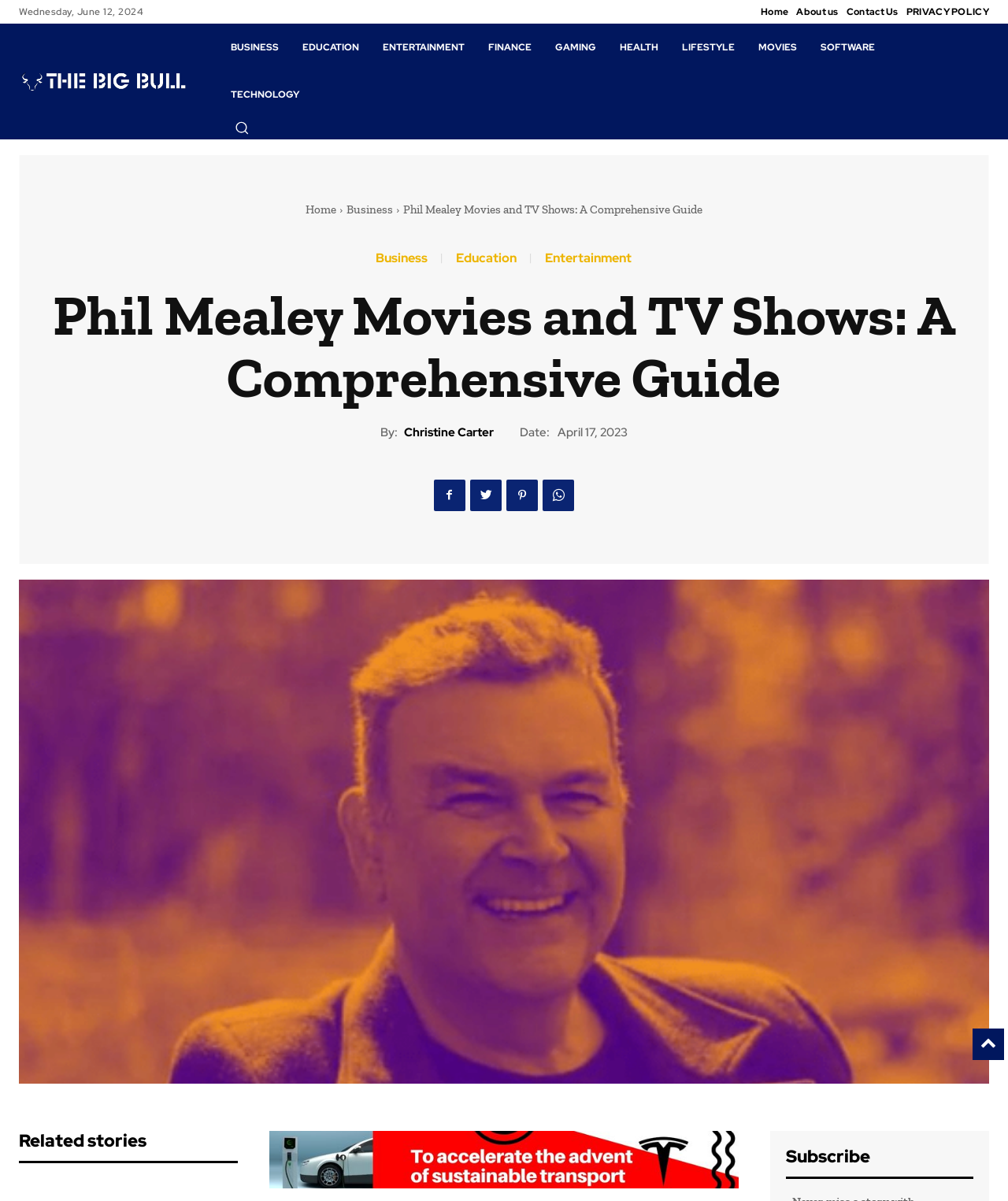What is the purpose of the button with a magnifying glass icon?
Please answer the question with a detailed and comprehensive explanation.

I found the purpose of the button by looking at the image inside the button, which is a magnifying glass icon, commonly used to represent a search function.